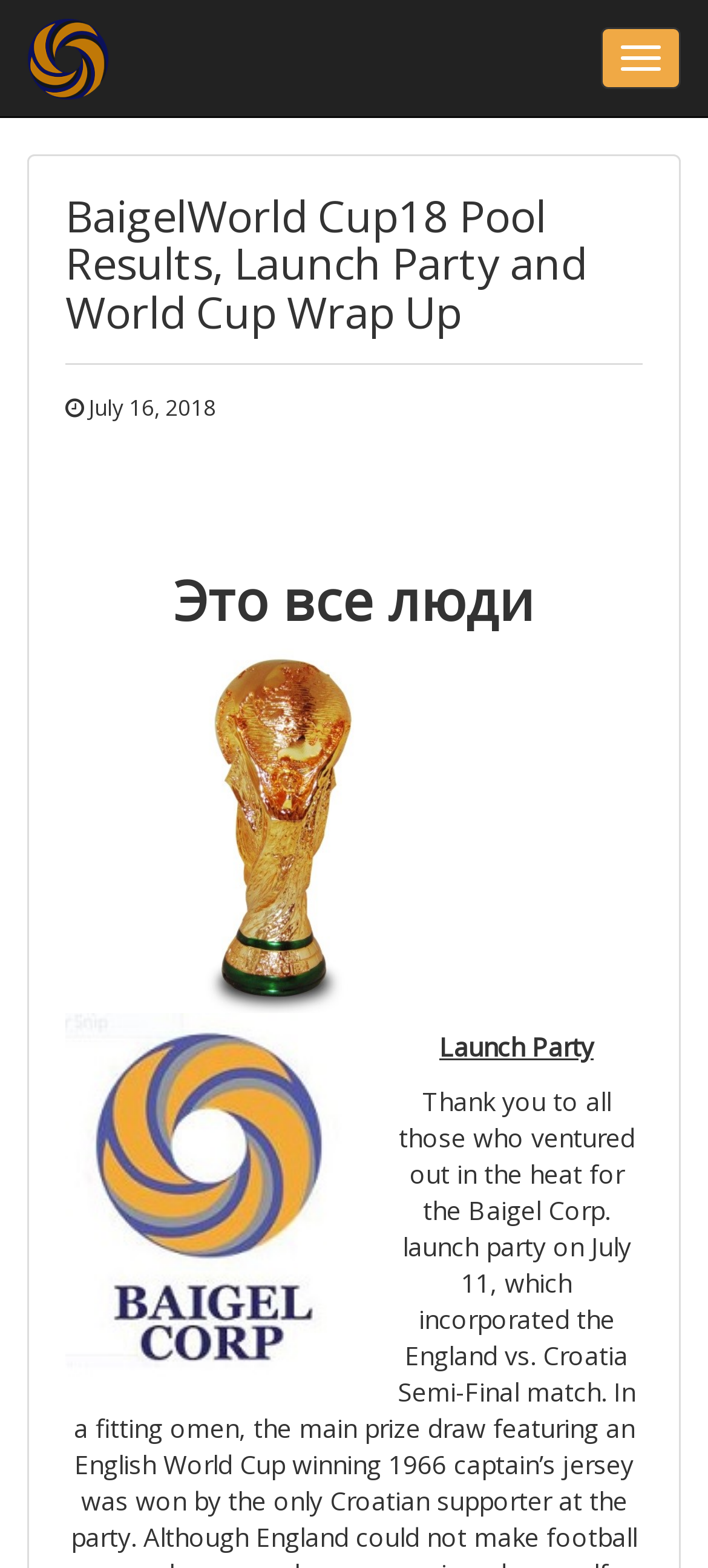Identify and provide the text content of the webpage's primary headline.

BaigelWorld Cup18 Pool Results, Launch Party and World Cup Wrap Up